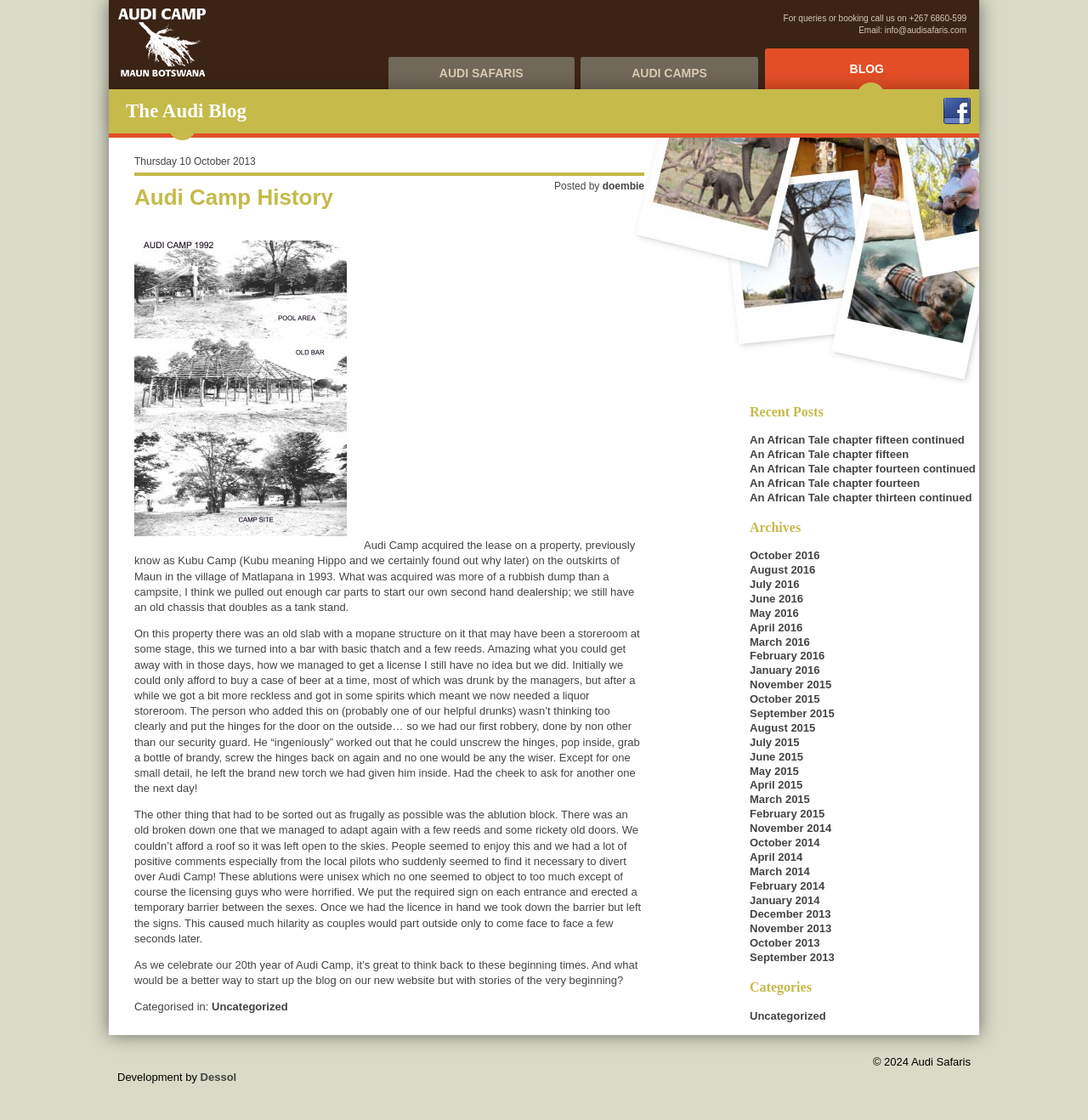Based on the element description Audi Camp History, identify the bounding box coordinates for the UI element. The coordinates should be in the format (top-left x, top-left y, bottom-right x, bottom-right y) and within the 0 to 1 range.

[0.123, 0.165, 0.306, 0.188]